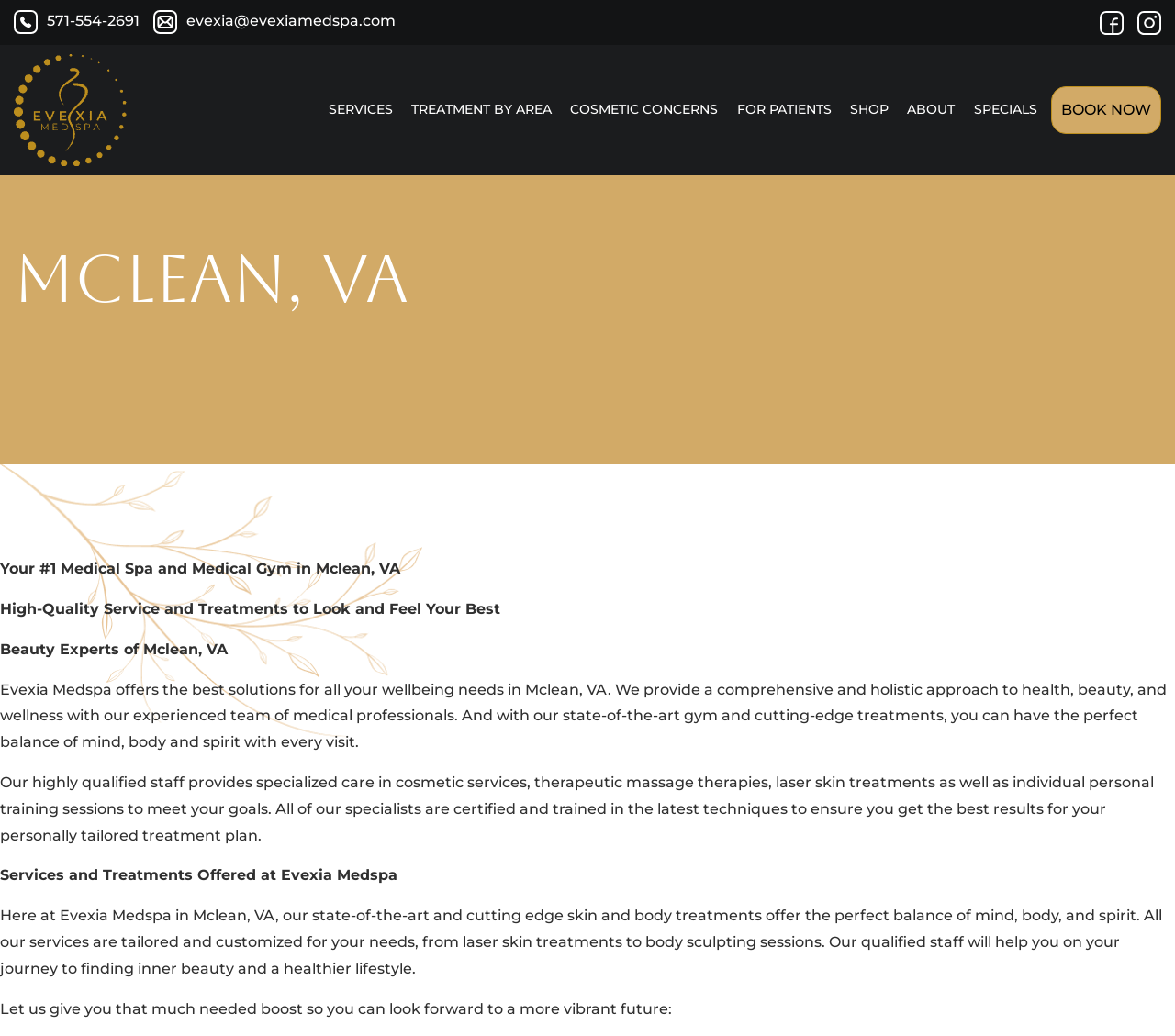What is the phone number of Evexia Med Spa?
Answer the question with detailed information derived from the image.

I found the phone number by looking at the link element with the text '571-554-2691' which is located at the top left corner of the webpage.